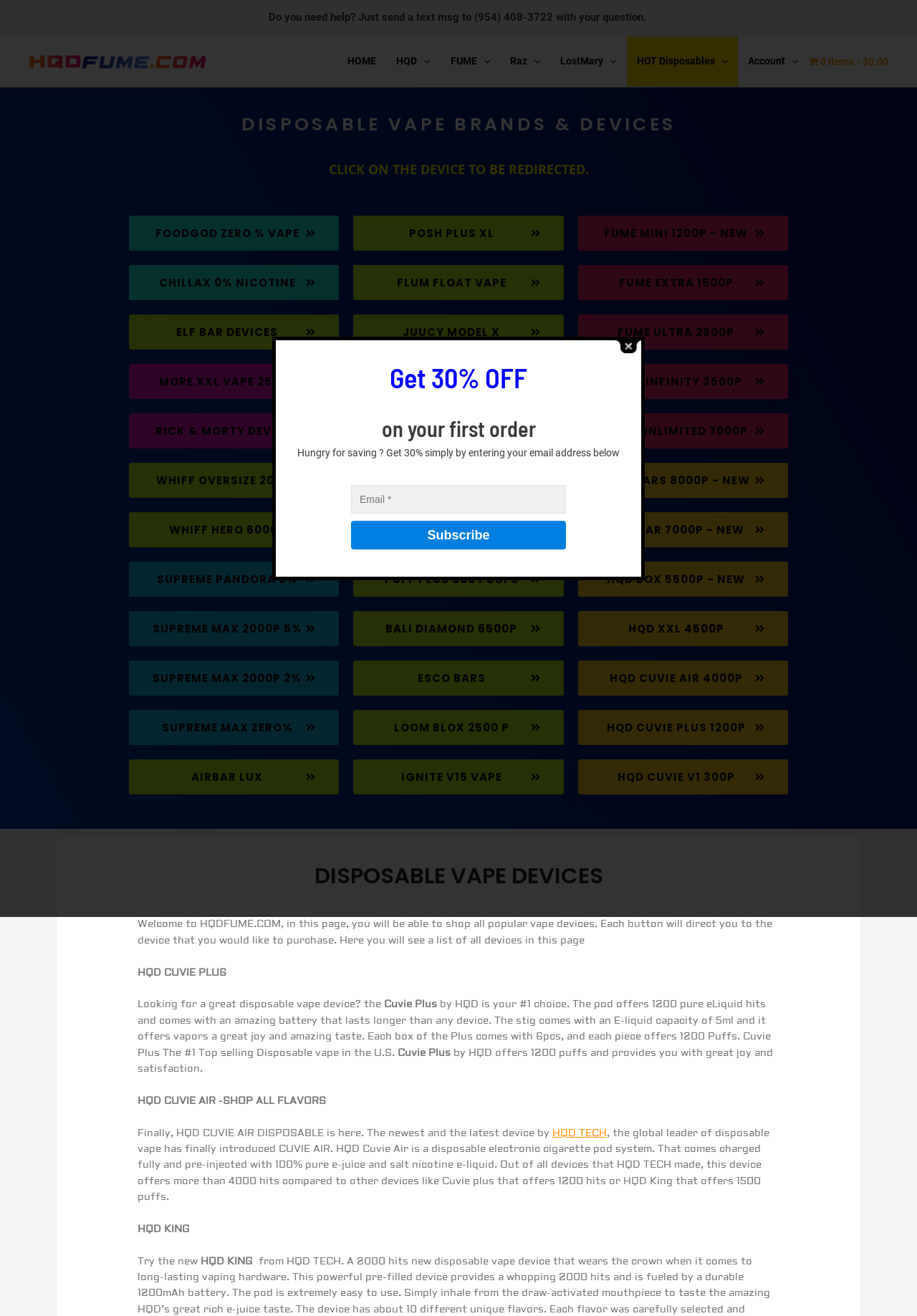Give a one-word or one-phrase response to the question: 
How many pieces are included in each box of HQD CUVIE PLUS?

6pcs